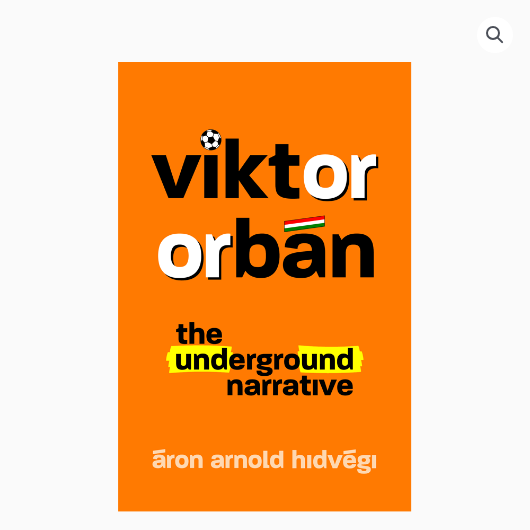Using details from the image, please answer the following question comprehensively:
What is the font style of the title 'Viktor Orbán'?

The font style of the title 'Viktor Orbán' is bold because the caption mentions that the title uses a bold font, which implies that it is presented in a strong and prominent way.